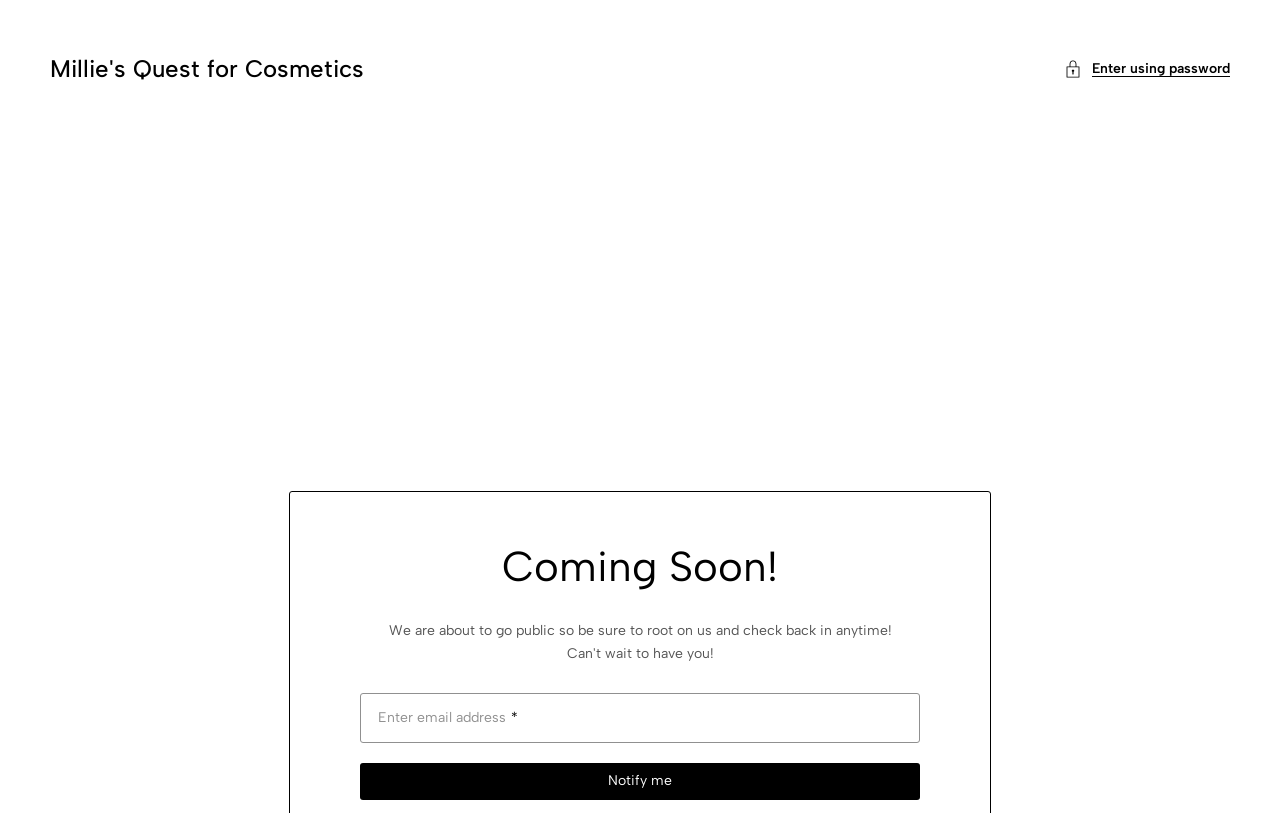Please determine the bounding box coordinates for the UI element described as: "Enter using password".

[0.711, 0.072, 0.961, 0.099]